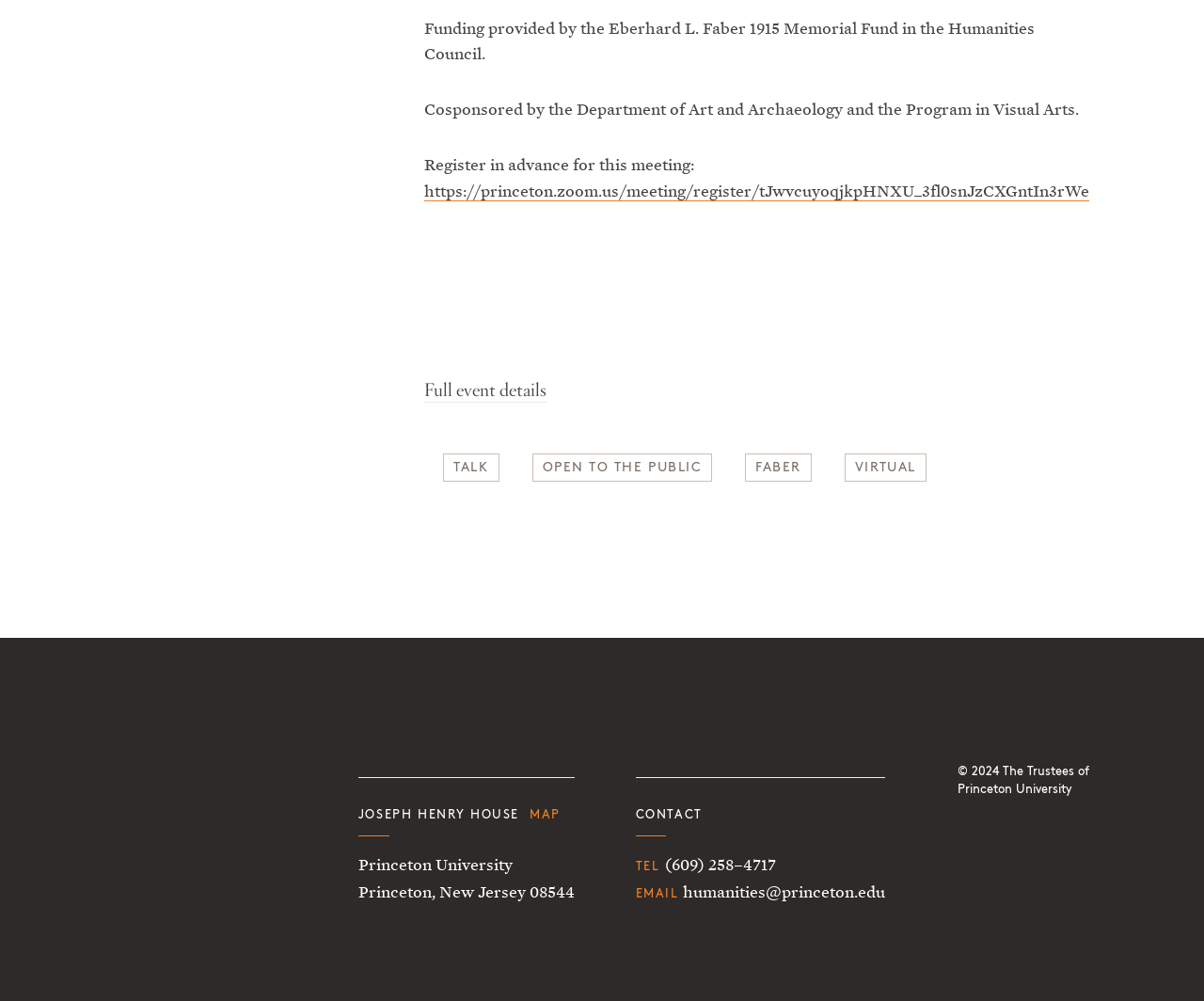Locate the bounding box coordinates of the element's region that should be clicked to carry out the following instruction: "Register for the meeting". The coordinates need to be four float numbers between 0 and 1, i.e., [left, top, right, bottom].

[0.353, 0.182, 0.905, 0.201]